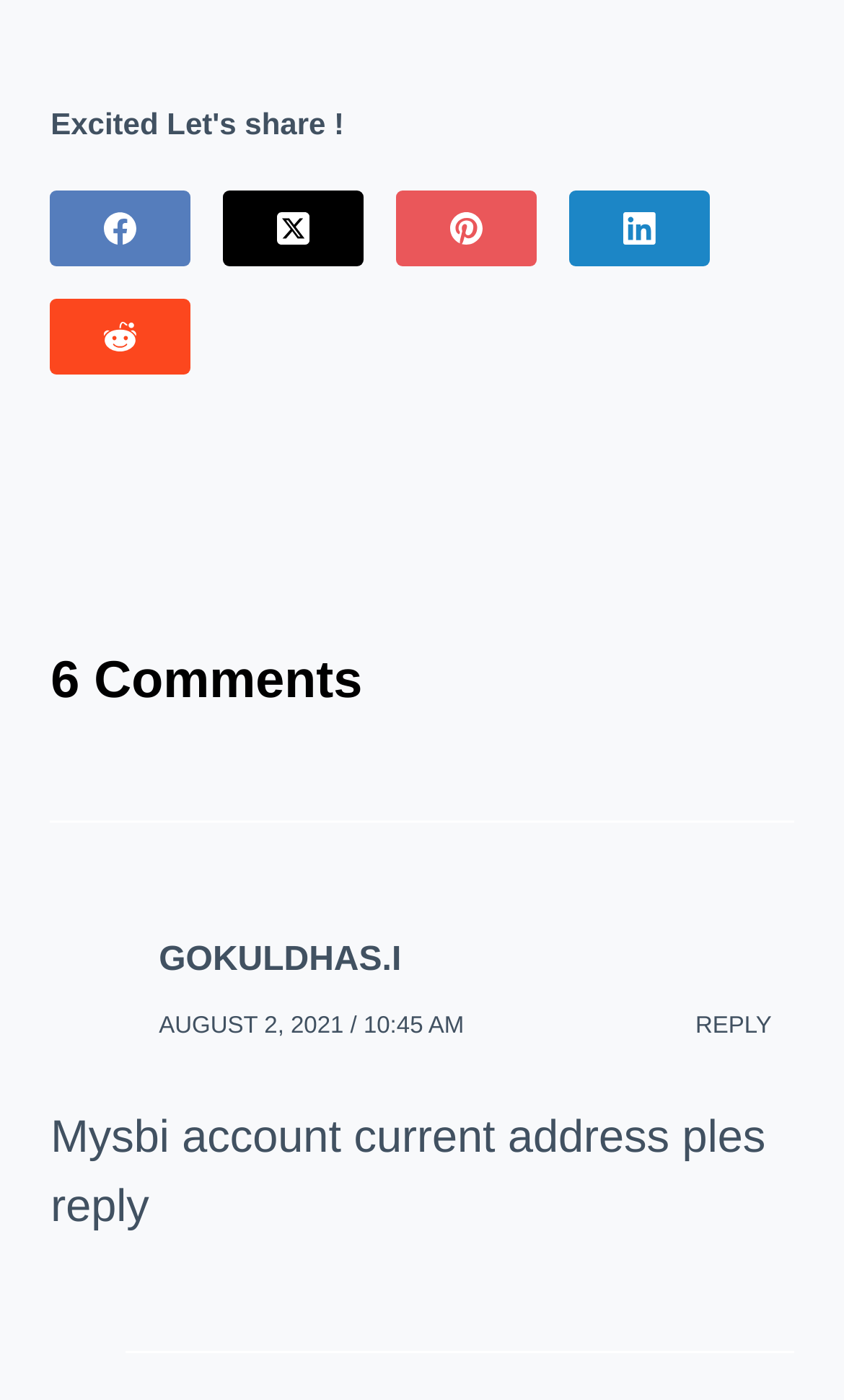Can you show the bounding box coordinates of the region to click on to complete the task described in the instruction: "Reply to GOKULDHAS.I"?

[0.798, 0.714, 0.94, 0.753]